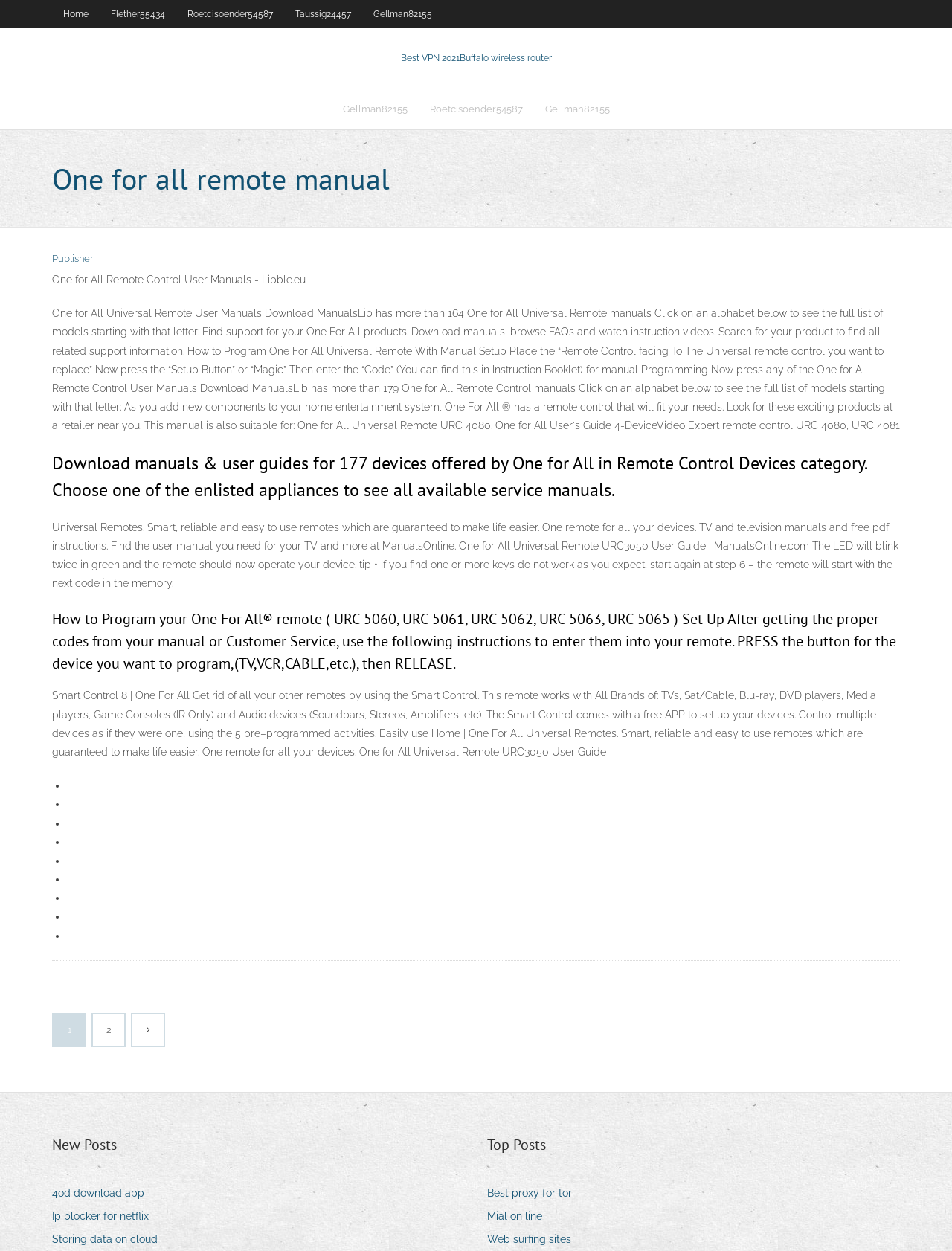Find the bounding box coordinates of the area to click in order to follow the instruction: "Click on the 'Best VPN 2021Buffalo wireless router' link".

[0.421, 0.042, 0.579, 0.05]